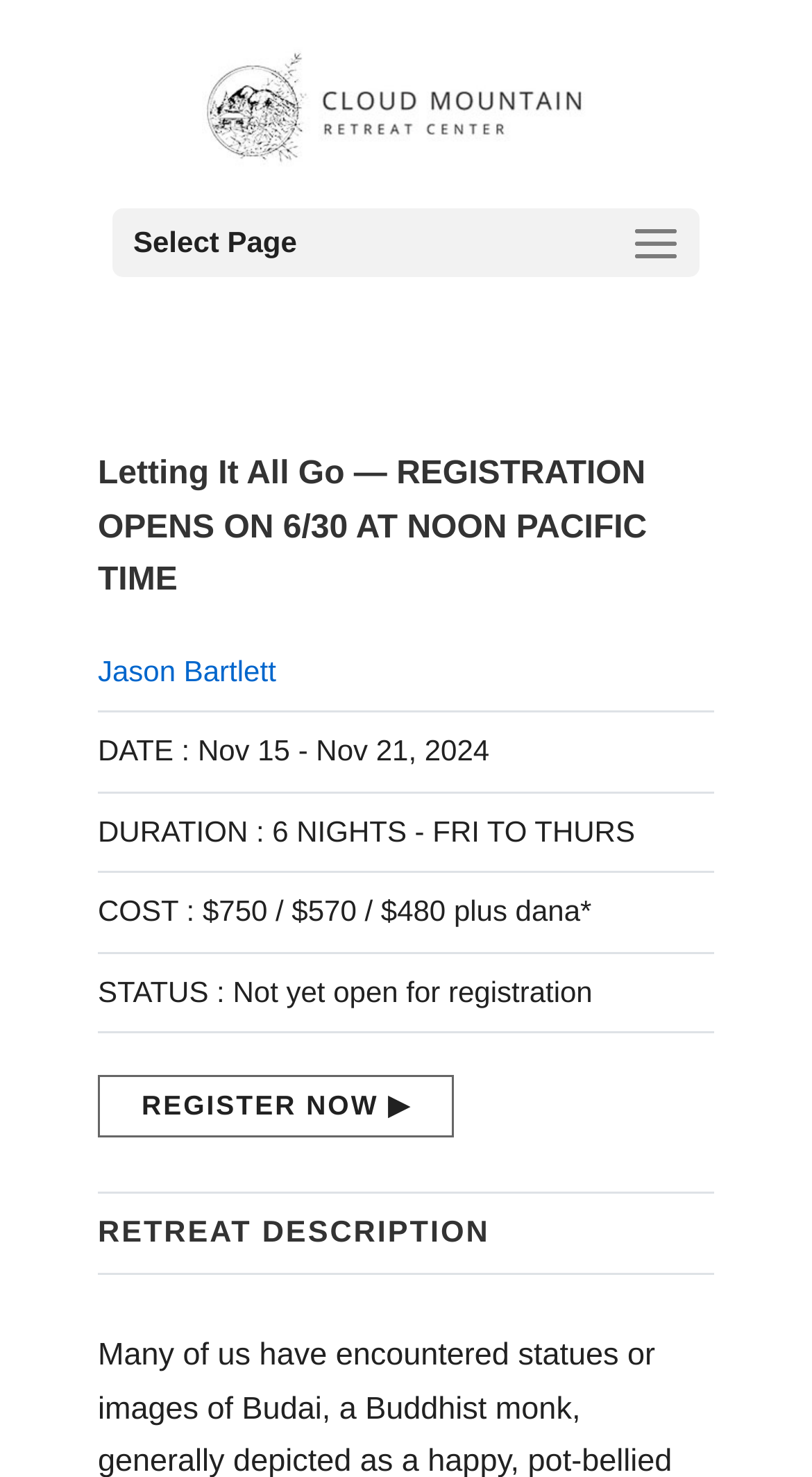What is the cost of the retreat?
Refer to the image and provide a one-word or short phrase answer.

$750 / $570 / $480